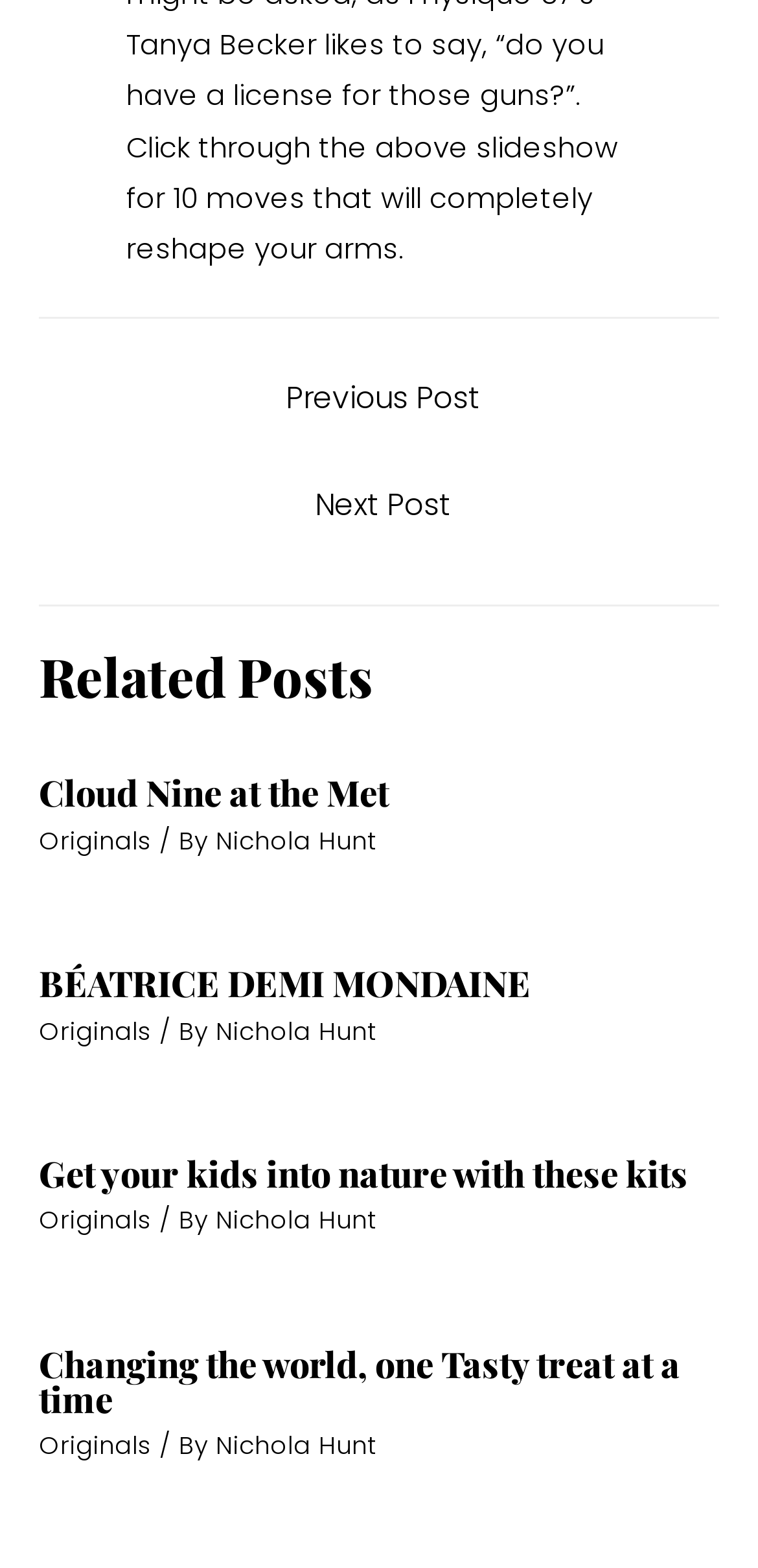What is the purpose of the 'Related Posts' section?
Provide a thorough and detailed answer to the question.

The 'Related Posts' section is likely used to recommend other blog posts that are related to the current post, providing users with additional content that may be of interest to them.